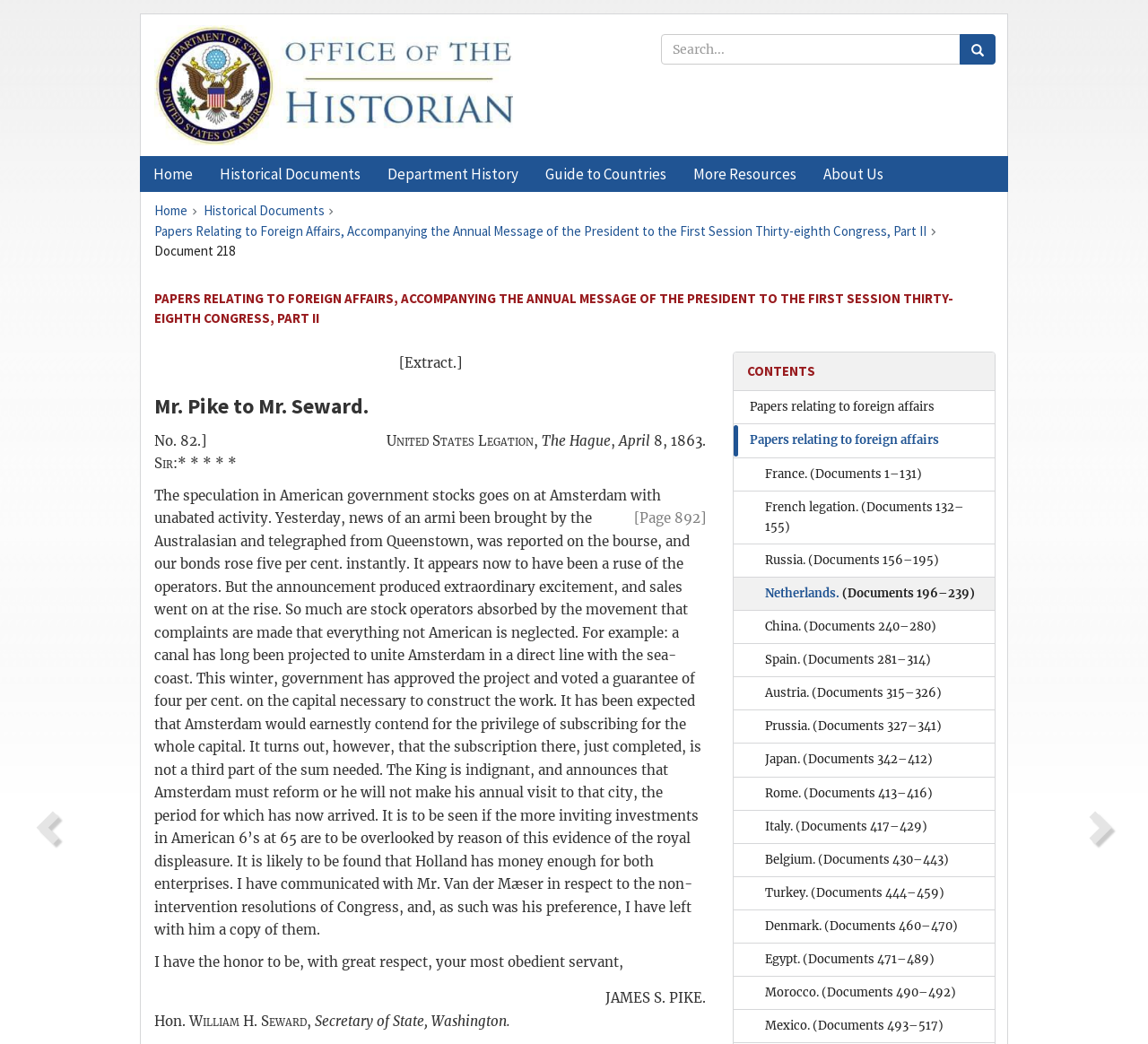Please mark the bounding box coordinates of the area that should be clicked to carry out the instruction: "Click on IoT".

None